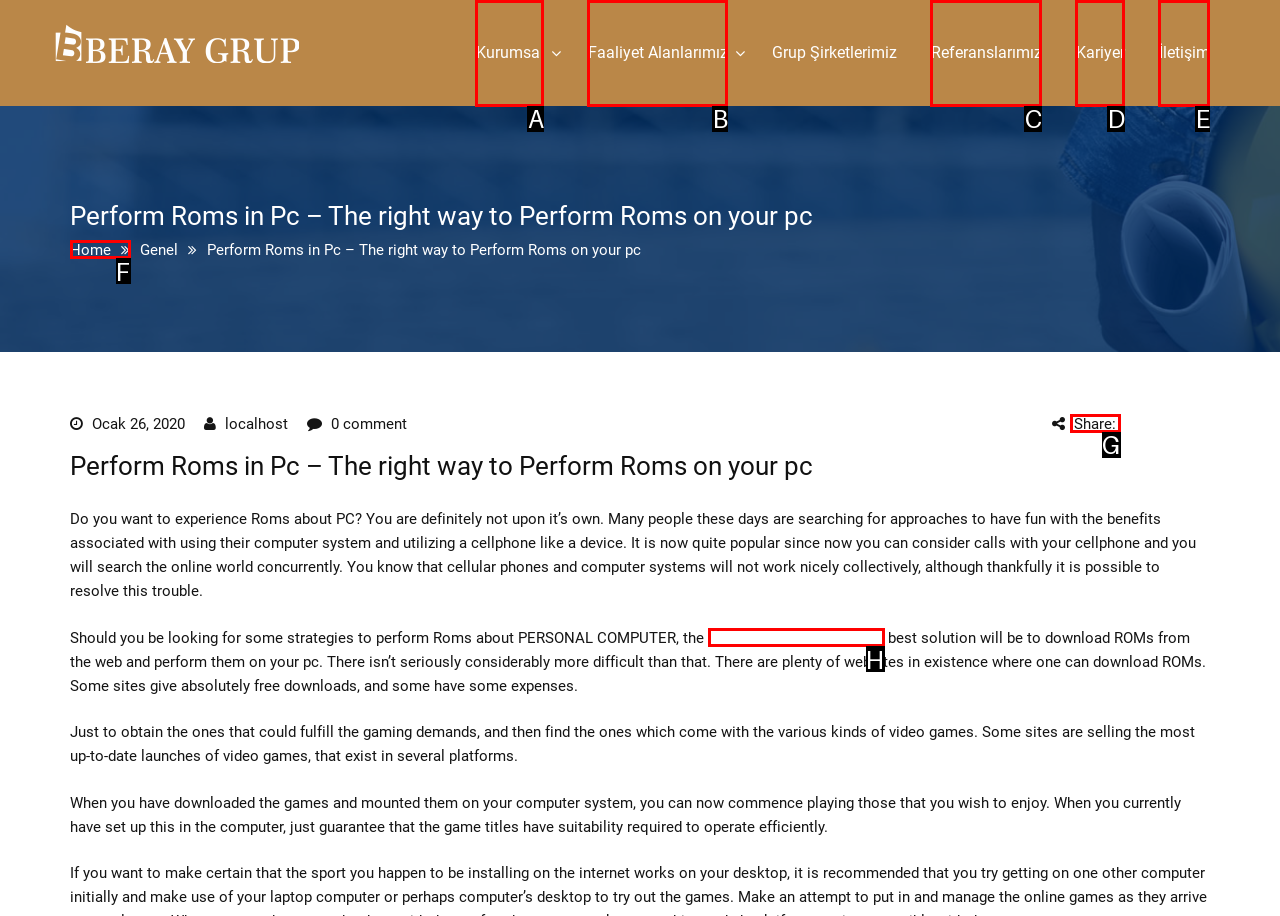Pick the right letter to click to achieve the task: Check the 'Posts' section
Answer with the letter of the correct option directly.

None